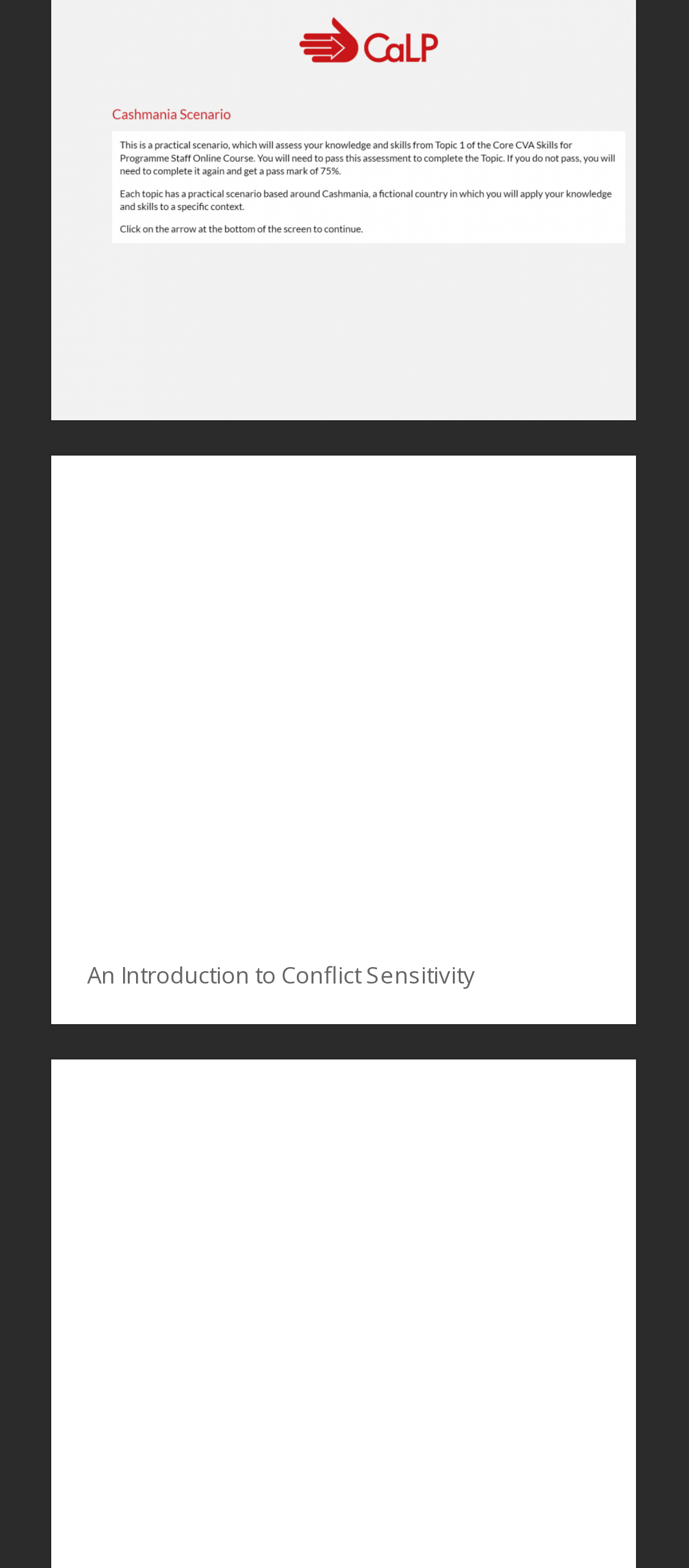Determine the bounding box coordinates of the UI element that matches the following description: "Austen Shand". The coordinates should be four float numbers between 0 and 1 in the format [left, top, right, bottom].

[0.075, 0.29, 0.922, 0.592]